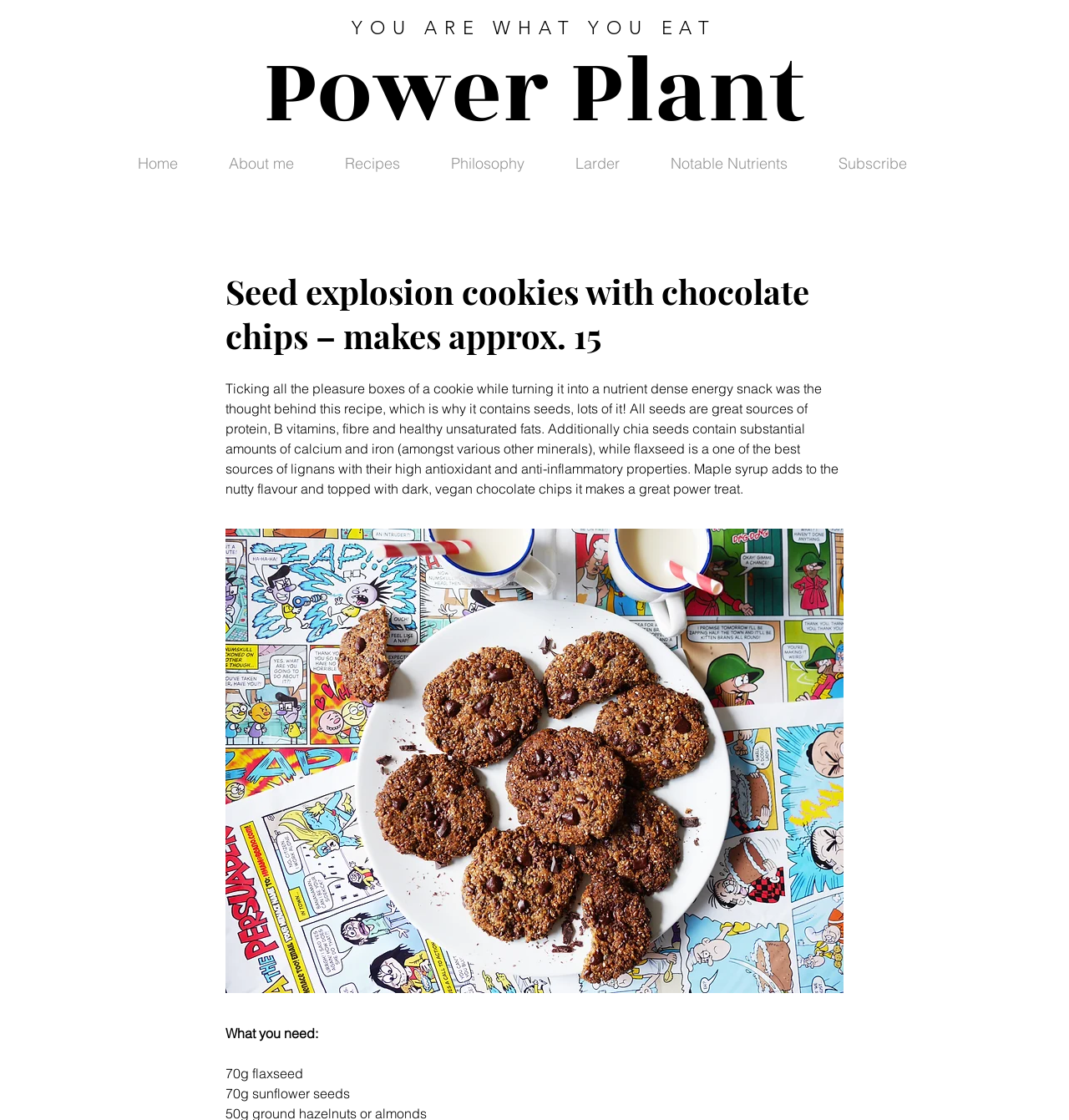How many links are present in the navigation section?
Please utilize the information in the image to give a detailed response to the question.

The navigation section contains links to 'Home', 'About me', 'Recipes', 'Philosophy', 'Larder', 'Notable Nutrients', and 'Subscribe', which makes a total of 7 links.